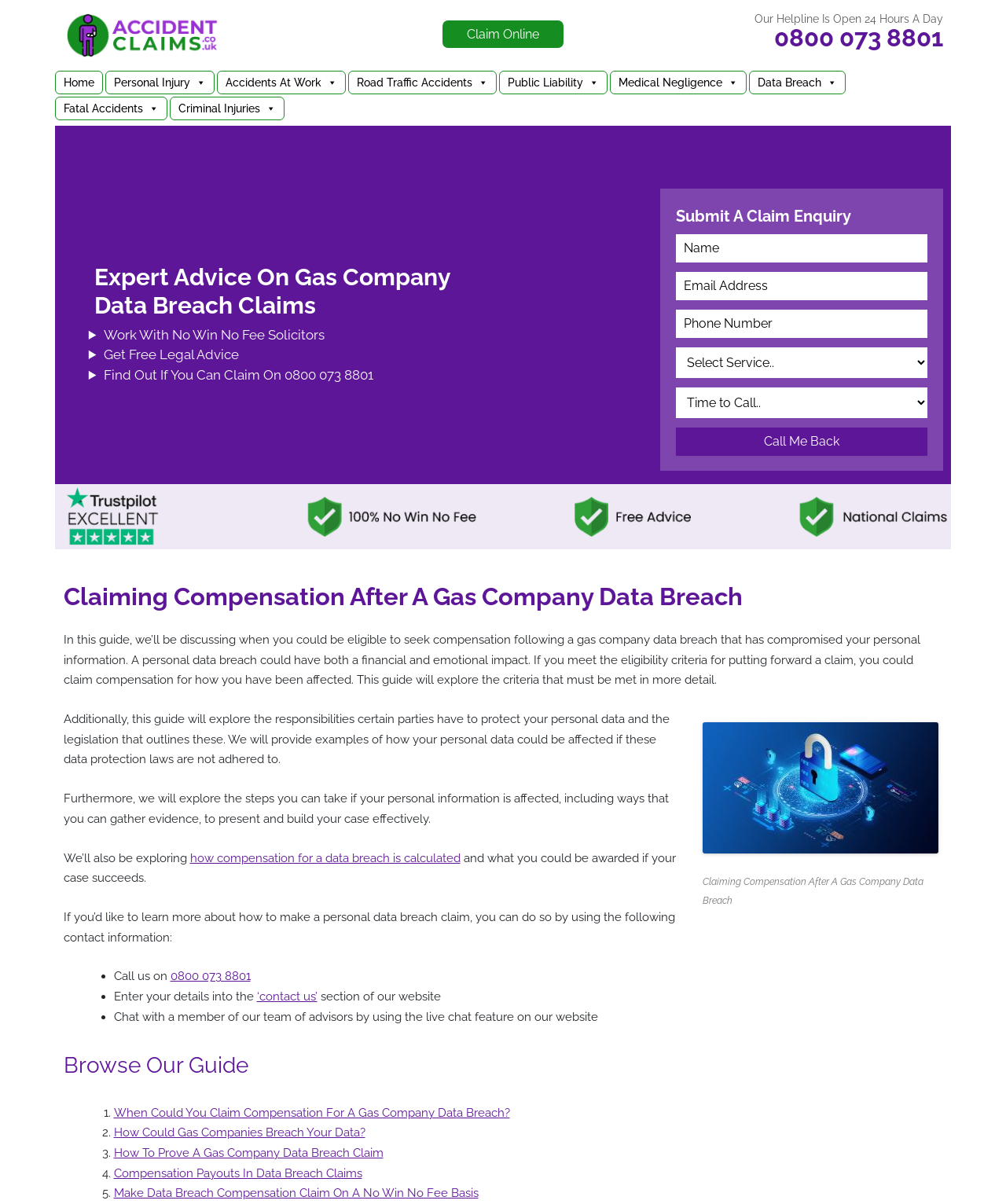Create a detailed summary of all the visual and textual information on the webpage.

This webpage is a guide on claiming compensation after a gas company data breach that affected personal information. At the top left corner, there is a logo of Accident Claims, accompanied by a phone number and a "Claim Online" button. Below the logo, there is a navigation menu with links to various sections, including "Home", "Personal Injury", "Accidents At Work", and more.

The main content of the webpage is divided into sections, starting with a heading "Expert Advice On Gas Company Data Breach Claims". Below the heading, there are three bullet points summarizing the benefits of working with no win no fee solicitors, getting free legal advice, and finding out if one can claim compensation.

Following the bullet points, there is a contact form where users can submit a claim enquiry. The form includes fields for name, email address, phone number, and other details.

The main content of the guide starts with a heading "Claiming Compensation After A Gas Company Data Breach". The text explains that a personal data breach can have both financial and emotional impacts, and that one can claim compensation if they meet the eligibility criteria. The guide then explores the responsibilities of certain parties to protect personal data, the legislation outlining these responsibilities, and the steps to take if personal information is affected.

There are several sections in the guide, including "how compensation for a data breach is calculated" and "what you could be awarded if your case succeeds". The guide also provides contact information, including a phone number, a "contact us" section, and a live chat feature.

At the bottom of the webpage, there is a section titled "Browse Our Guide" with links to various sections of the guide, including "When Could You Claim Compensation For A Gas Company Data Breach?", "How Could Gas Companies Breach Your Data?", and more.